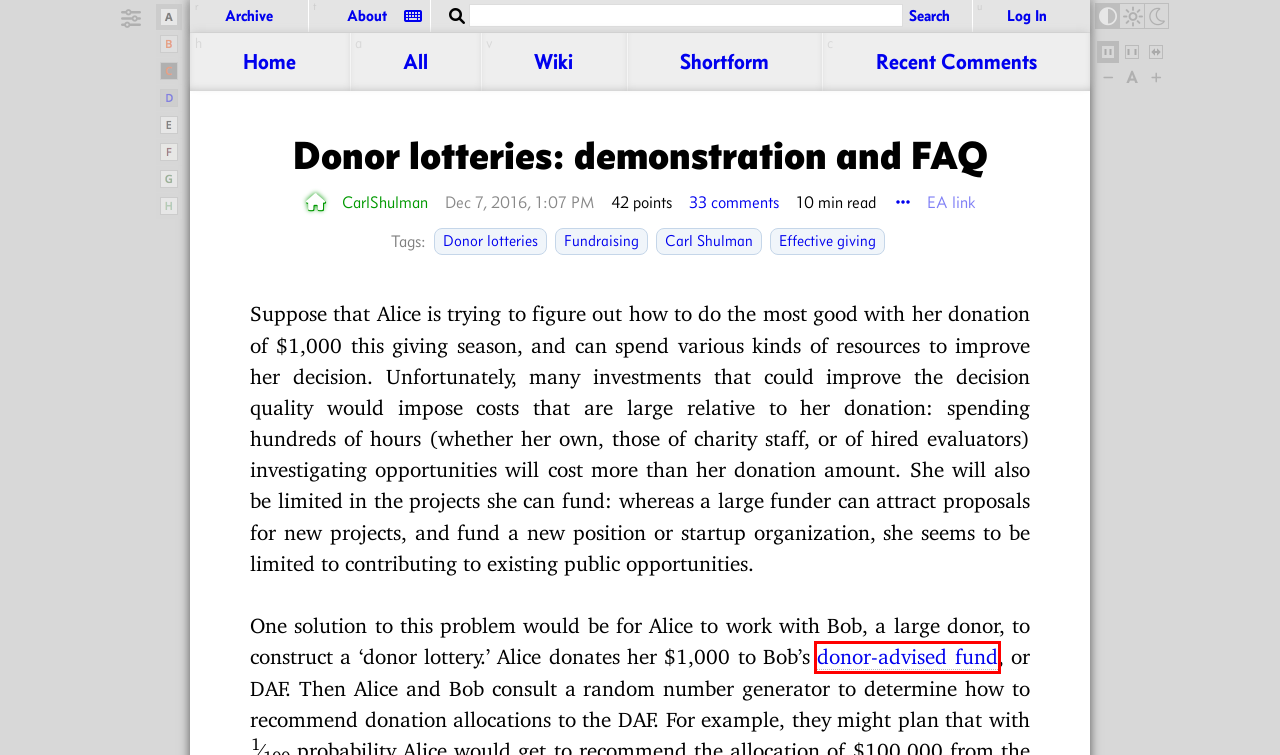Given a webpage screenshot featuring a red rectangle around a UI element, please determine the best description for the new webpage that appears after the element within the bounding box is clicked. The options are:
A. On the Record: Bets - Long Bets
B. Donor lotteries: demonstration and FAQ — EA Forum
C. Interoperable Randomness Beacons | CSRC
D. Paul Christiano
E. Donor lottery details - Effective Altruism forum viewer
F. How to create a Donor-Advised Fund - 80,000 Hours
G. Paul_Christiano - EA Forum
H. How to run a Giving Game event · Giving What We Can

F